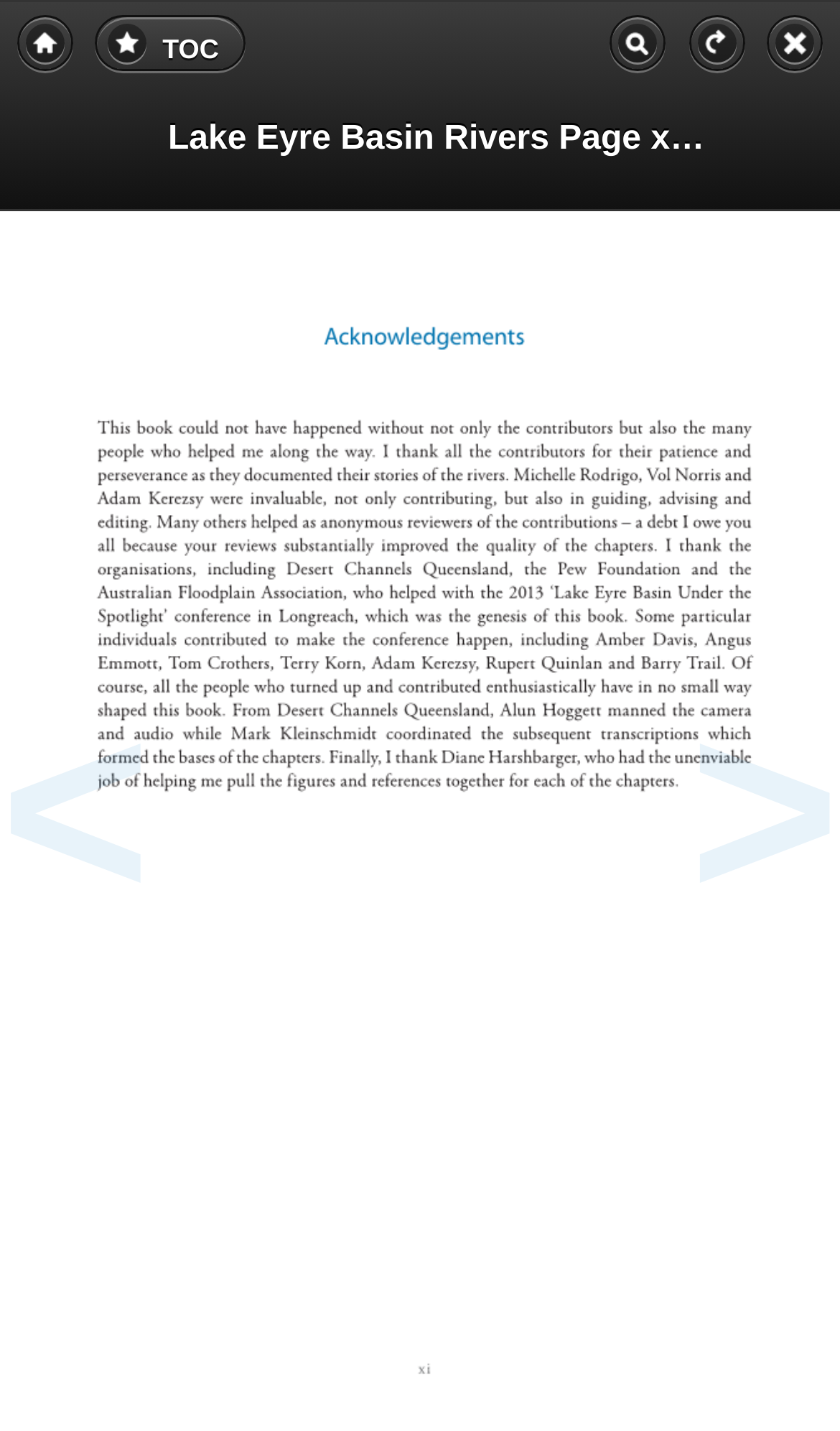Please analyze the image and provide a thorough answer to the question:
What is the name of the book?

The name of the book can be inferred from the title at the top of the page, which says 'Lake Eyre Basin Rivers Page xi (12 of 273)'. The title is likely the name of the book.